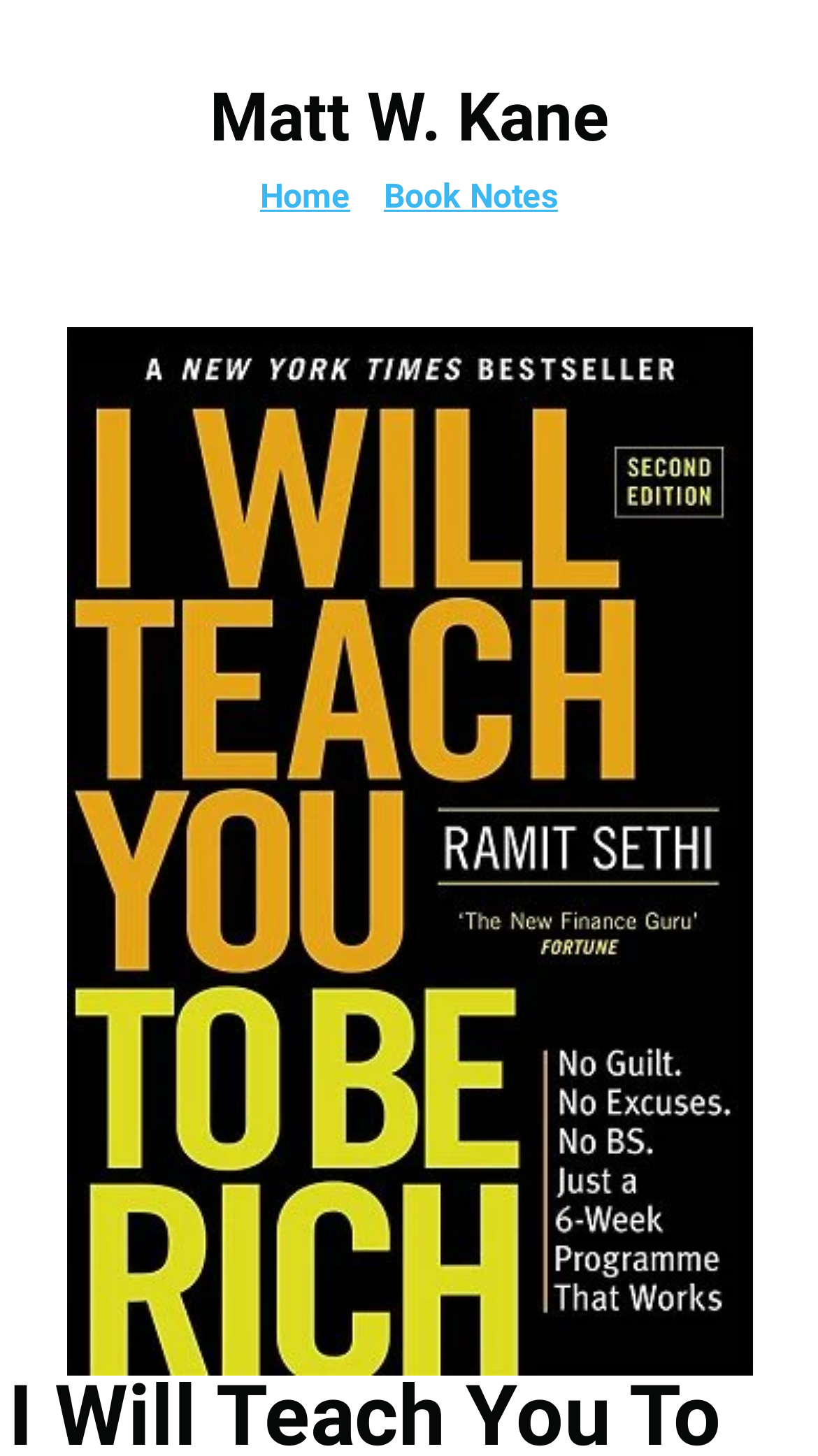Locate the UI element described by Book Notes in the provided webpage screenshot. Return the bounding box coordinates in the format (top-left x, top-left y, bottom-right x, bottom-right y), ensuring all values are between 0 and 1.

[0.469, 0.118, 0.682, 0.153]